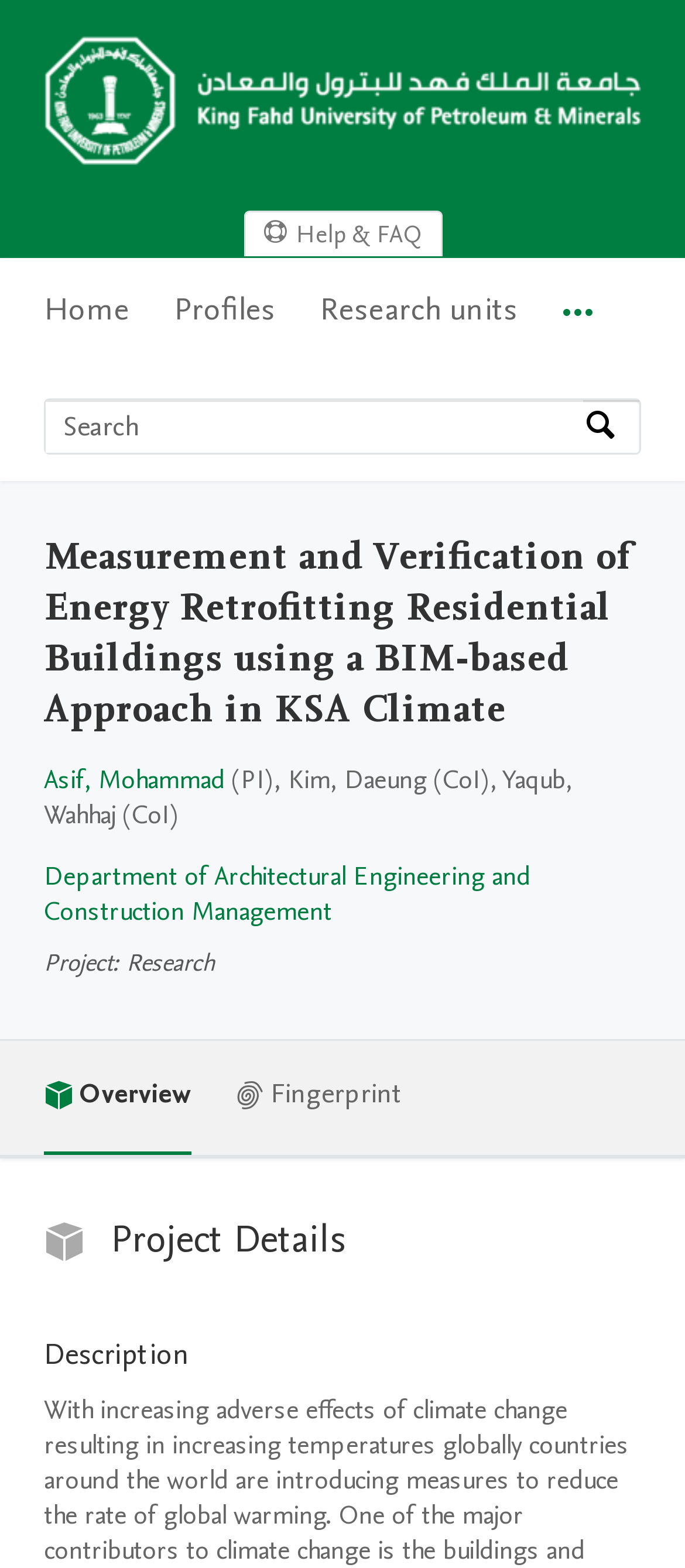What is the name of the university logo?
Using the image, provide a detailed and thorough answer to the question.

I found the image element with the description 'King Fahd University of Petroleum & Minerals Logo', which is the university logo.